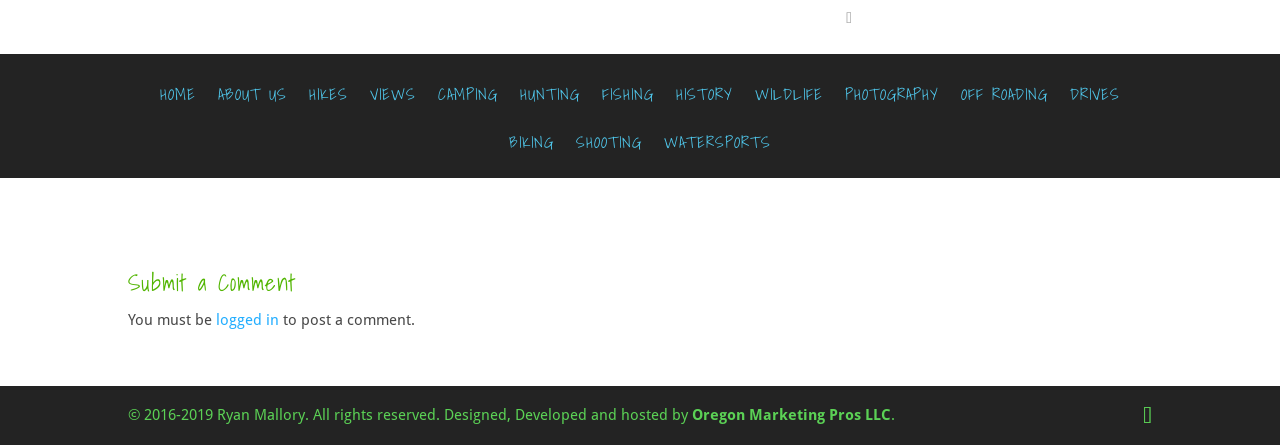Calculate the bounding box coordinates of the UI element given the description: "Shooting".

[0.45, 0.304, 0.502, 0.4]